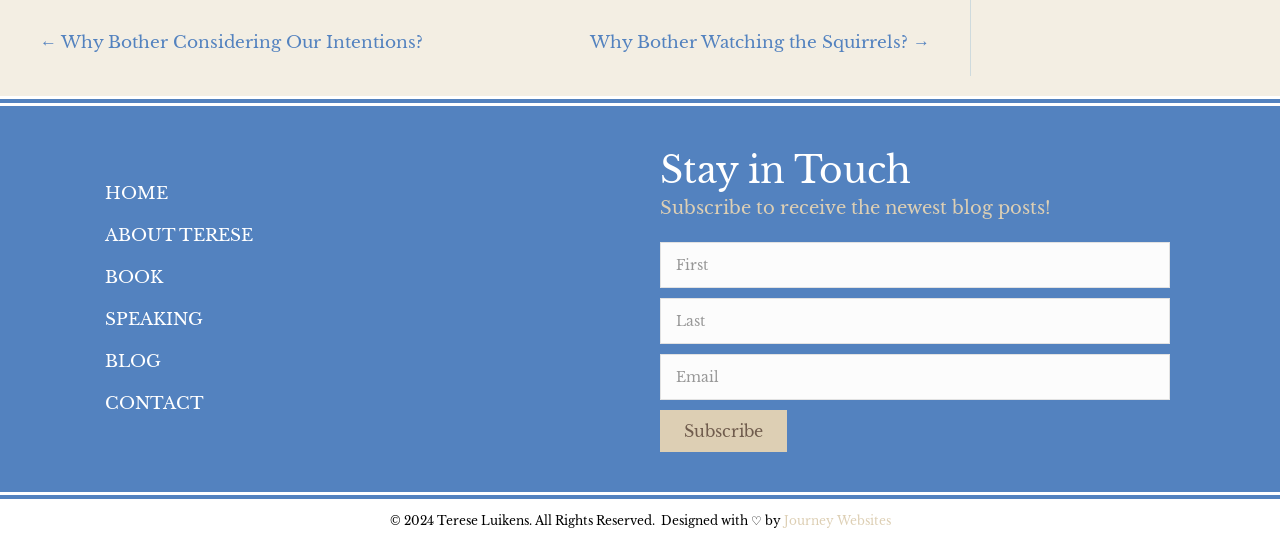Please find the bounding box for the UI component described as follows: "Journey Websites".

[0.612, 0.951, 0.696, 0.979]